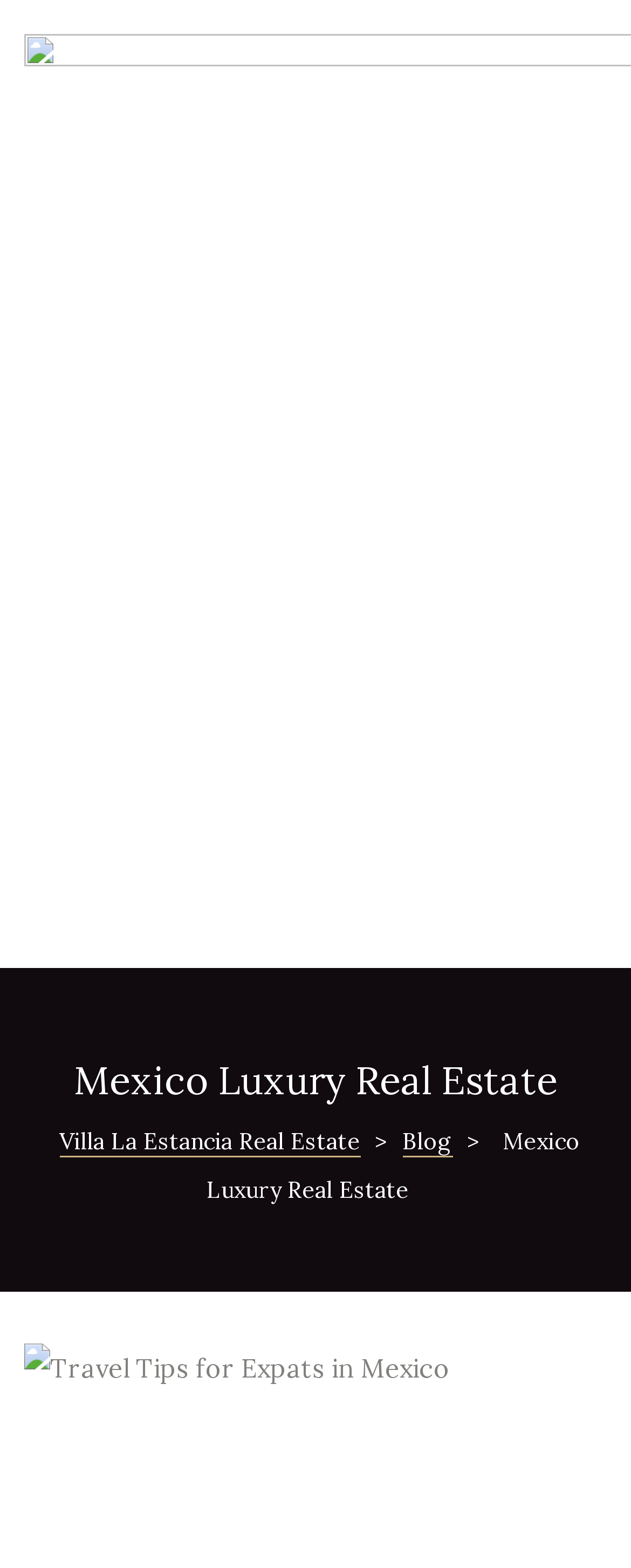Please specify the bounding box coordinates in the format (top-left x, top-left y, bottom-right x, bottom-right y), with values ranging from 0 to 1. Identify the bounding box for the UI component described as follows: Villa La Estancia Real Estate

[0.094, 0.718, 0.571, 0.738]